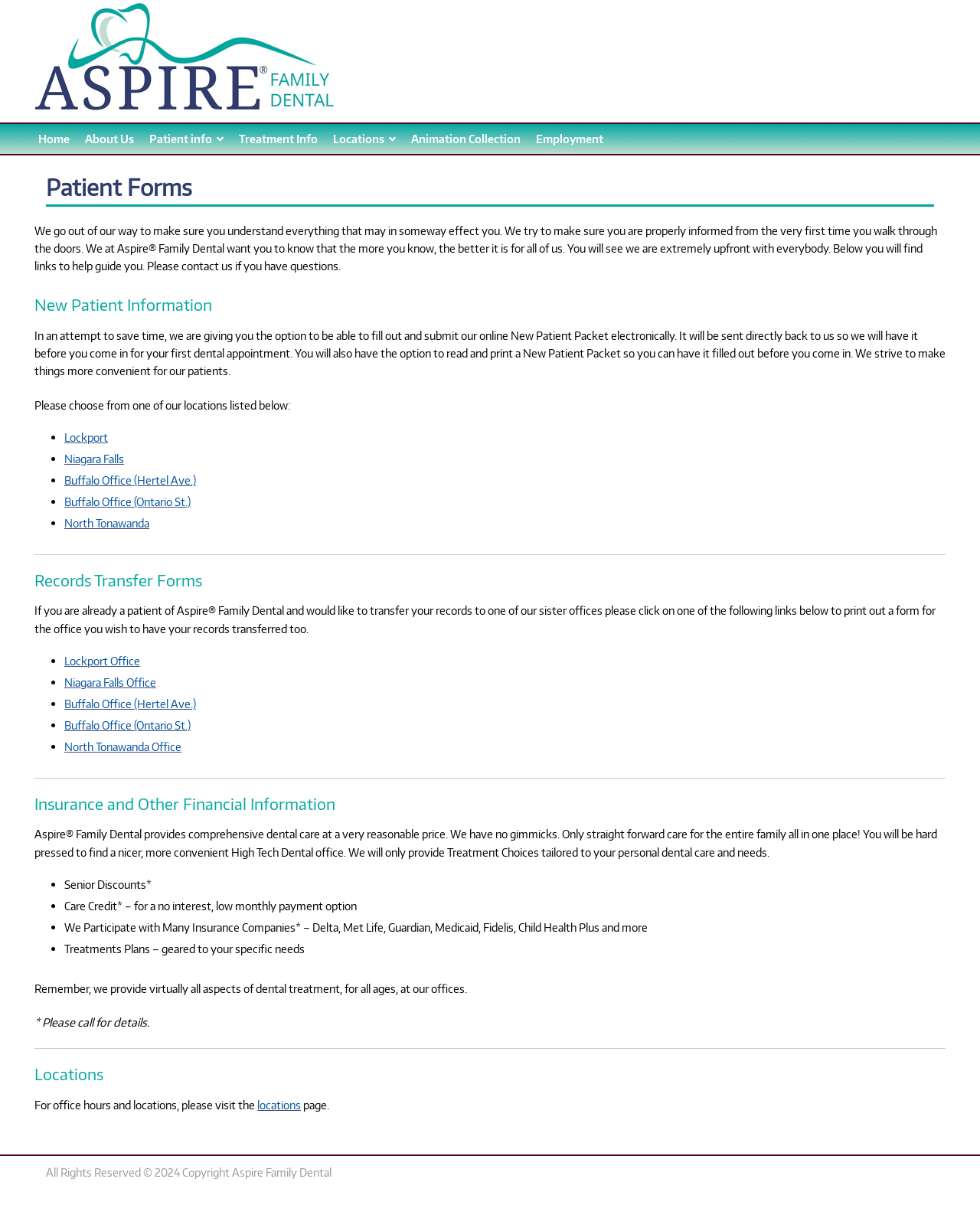Locate the bounding box coordinates of the item that should be clicked to fulfill the instruction: "Click on the 'Home' link".

[0.031, 0.103, 0.079, 0.128]